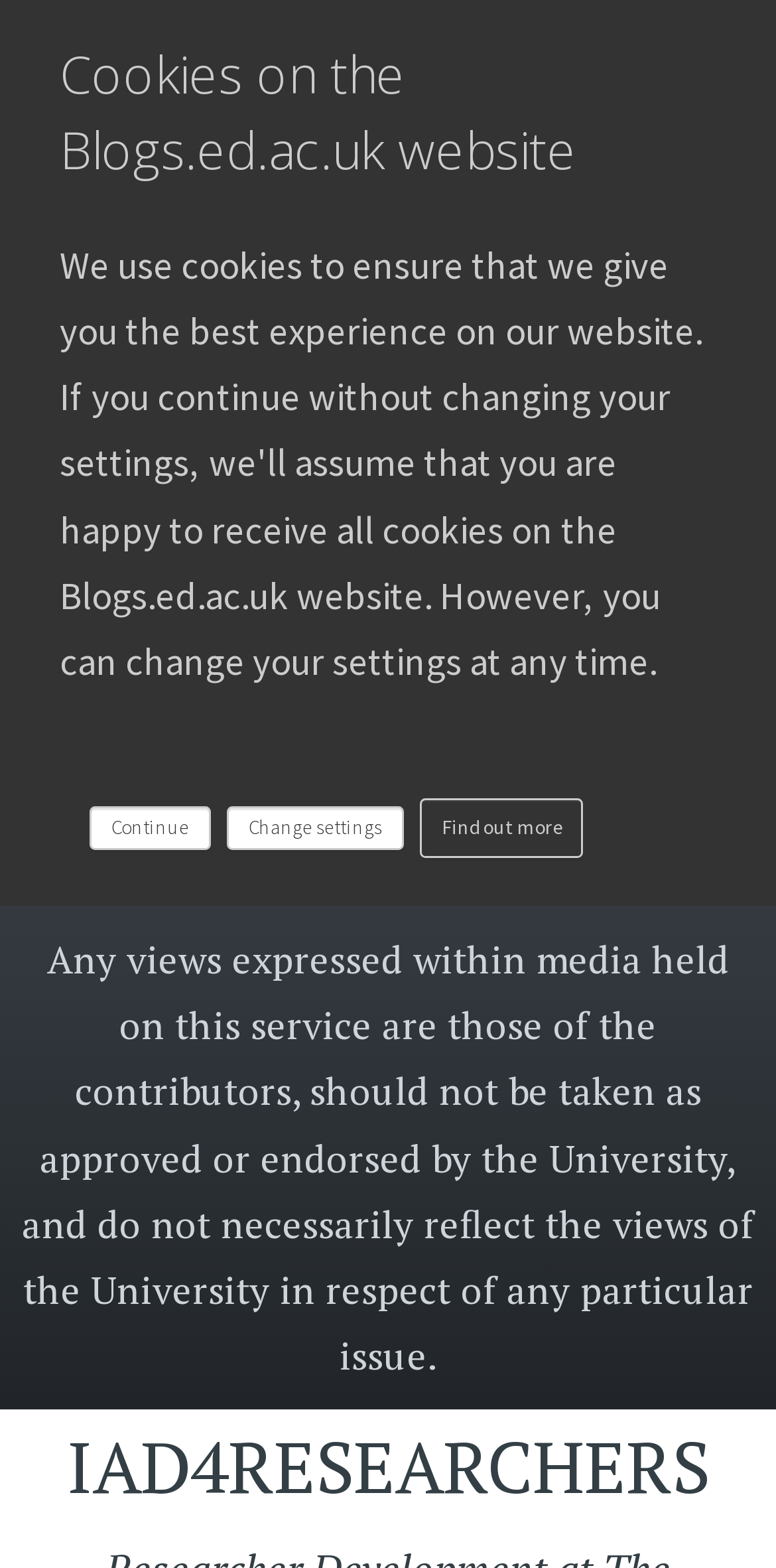How many buttons are on the webpage?
Relying on the image, give a concise answer in one word or a brief phrase.

2